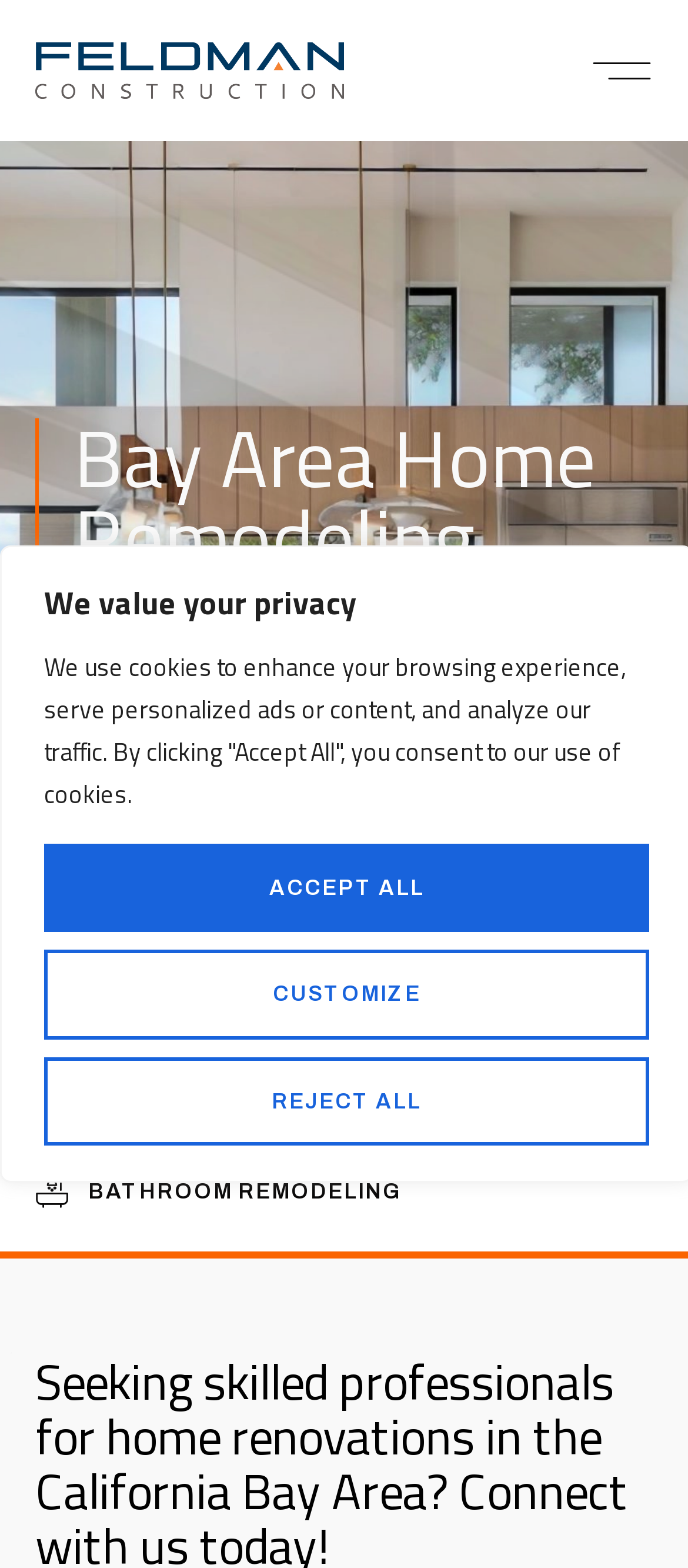Respond to the question below with a single word or phrase: What is the call-to-action on the webpage?

Get started today